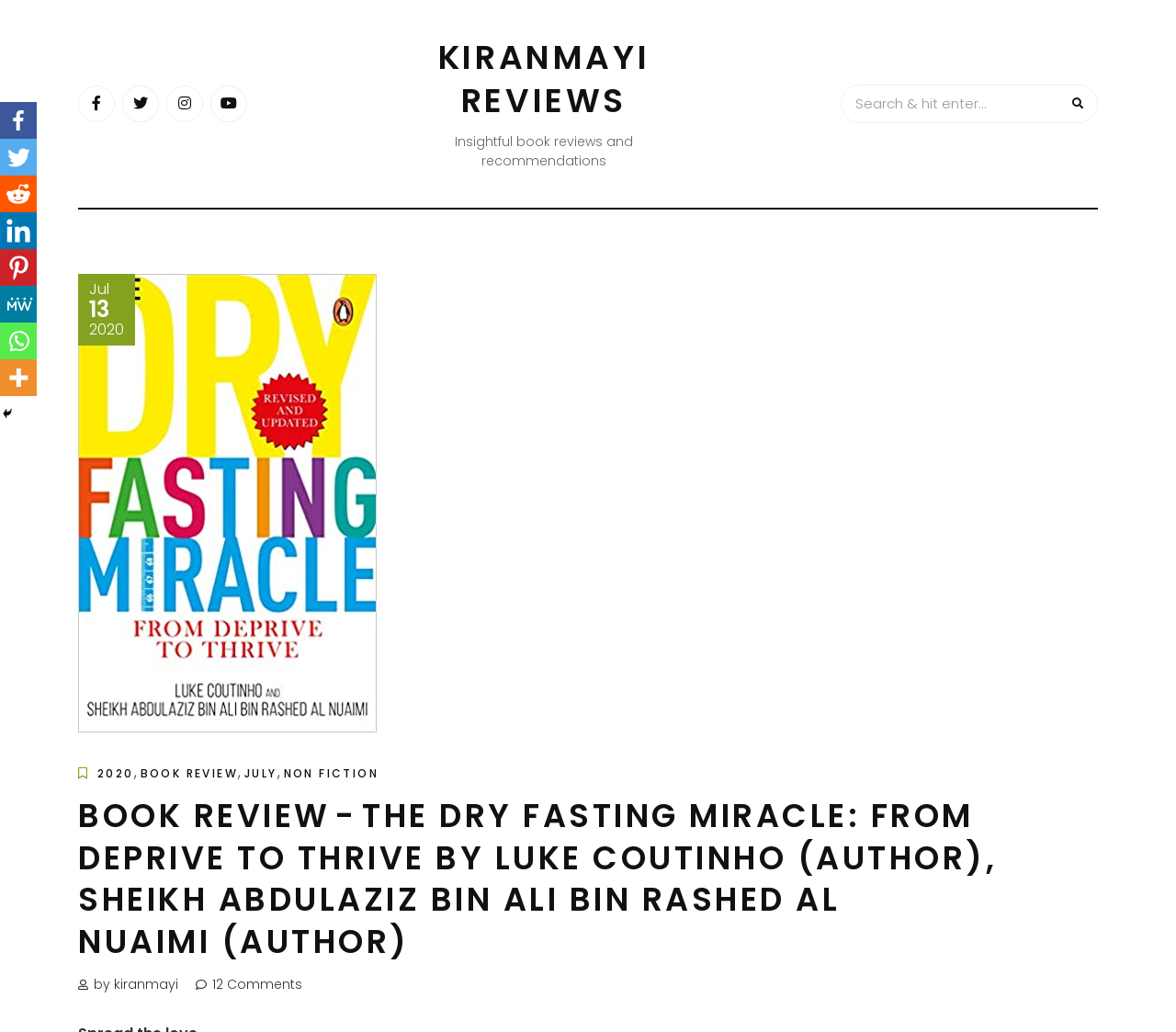Please identify the bounding box coordinates of the clickable area that will allow you to execute the instruction: "View comments".

[0.18, 0.945, 0.257, 0.963]